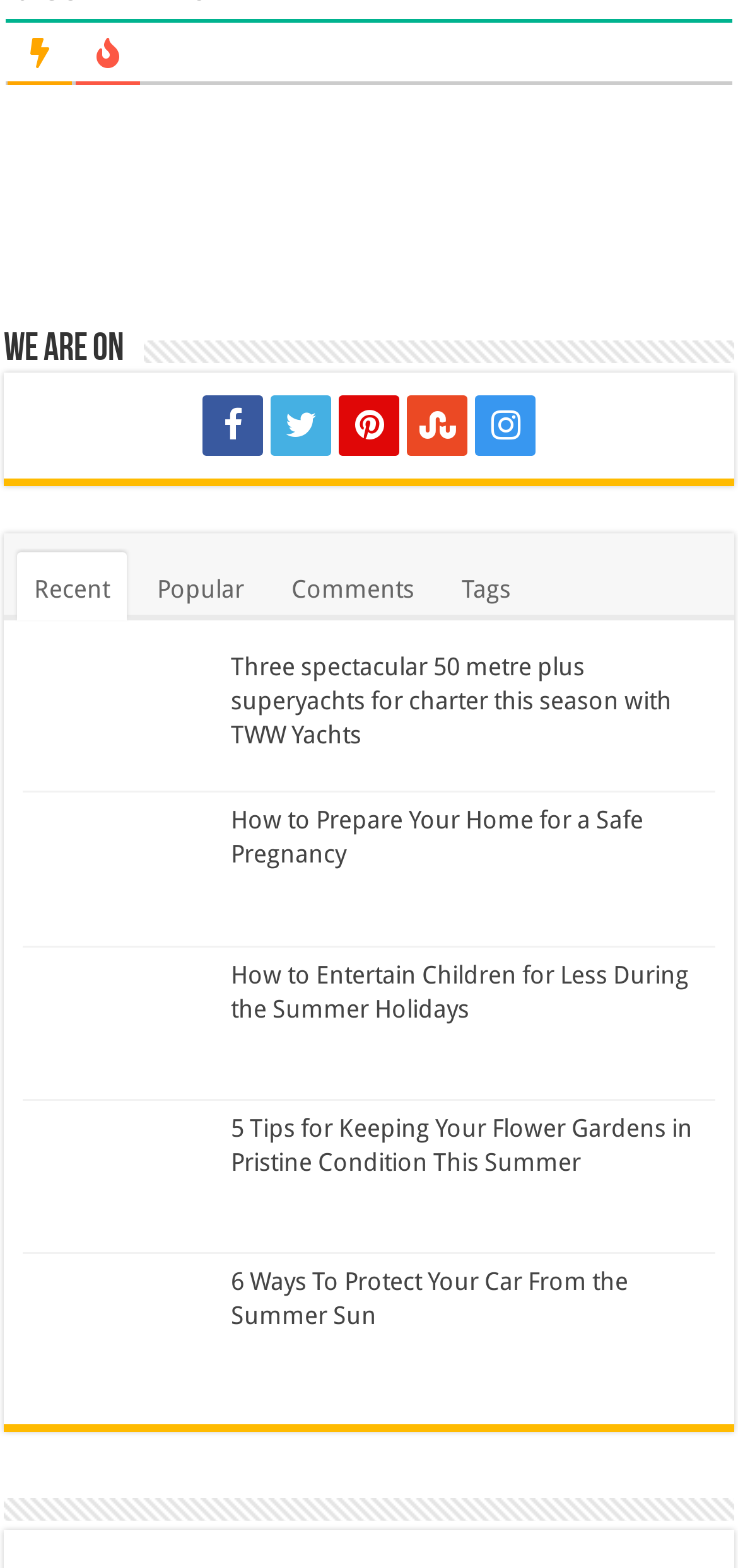Answer briefly with one word or phrase:
What is the category of the third article?

Comments